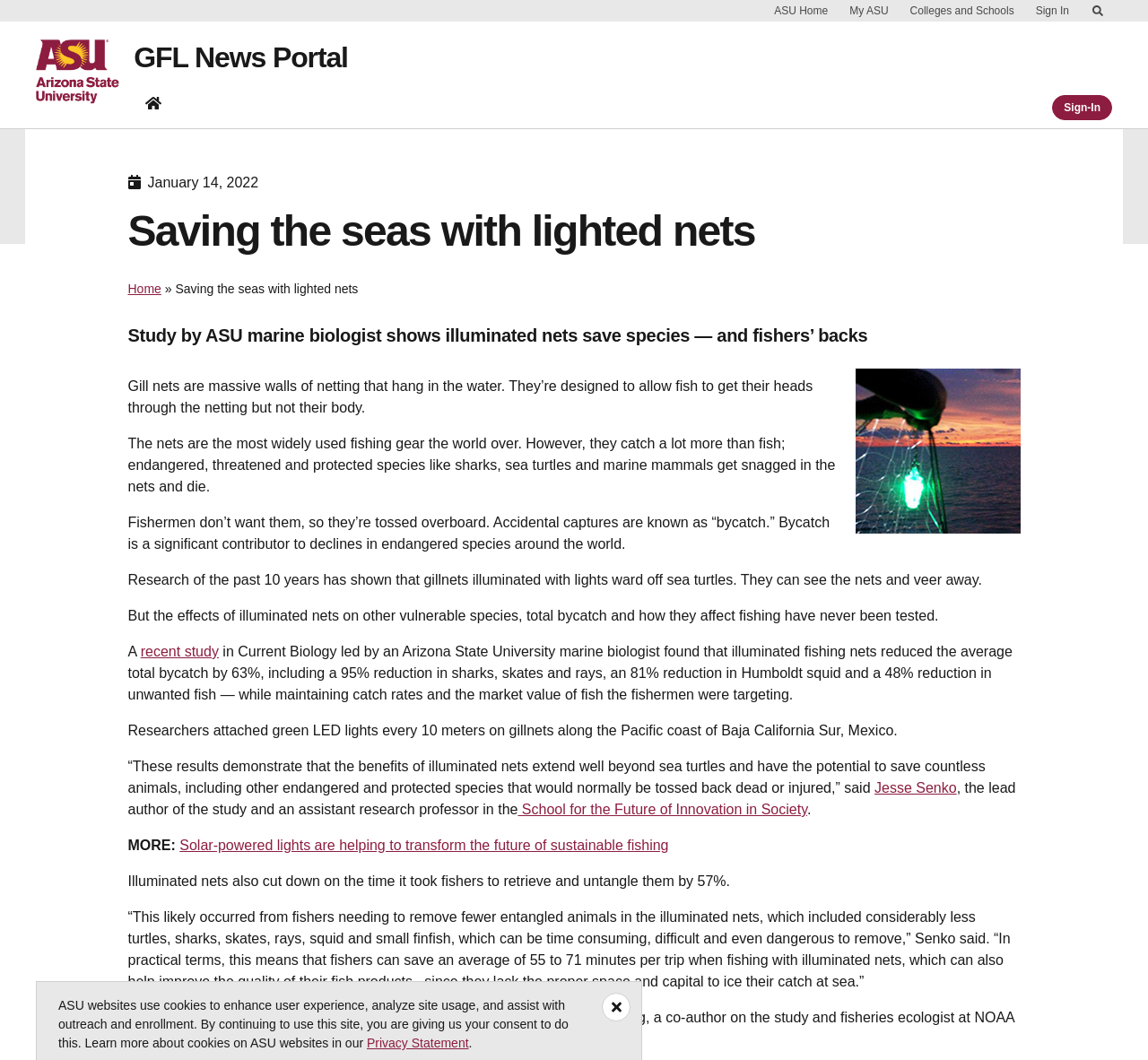Can you find the bounding box coordinates for the element to click on to achieve the instruction: "Click on Contact Guss"?

None